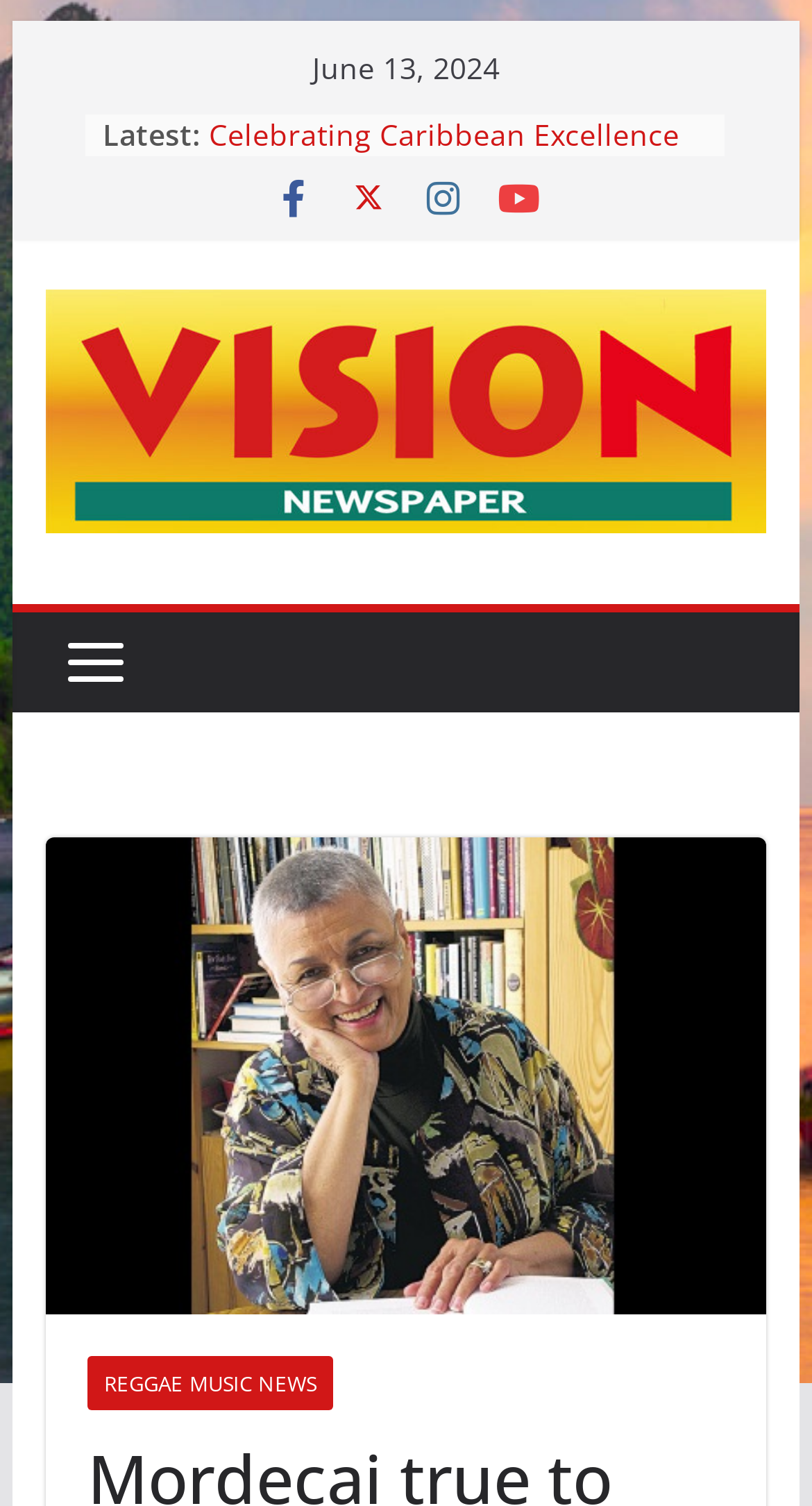What is the category of the news article 'REGGAE MUSIC NEWS'?
Using the visual information, answer the question in a single word or phrase.

Reggae Music